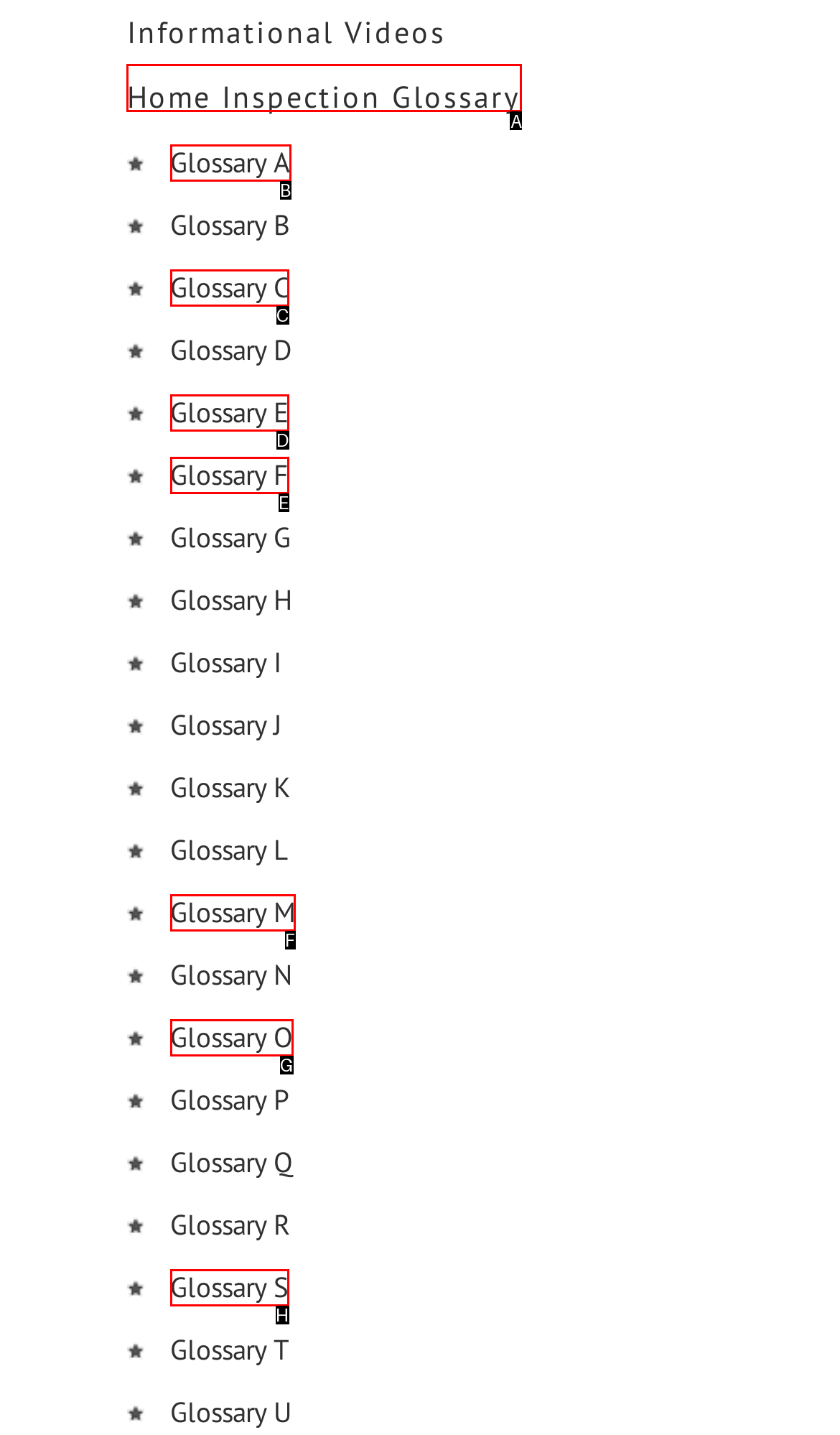Find the appropriate UI element to complete the task: Go to home inspection glossary. Indicate your choice by providing the letter of the element.

A